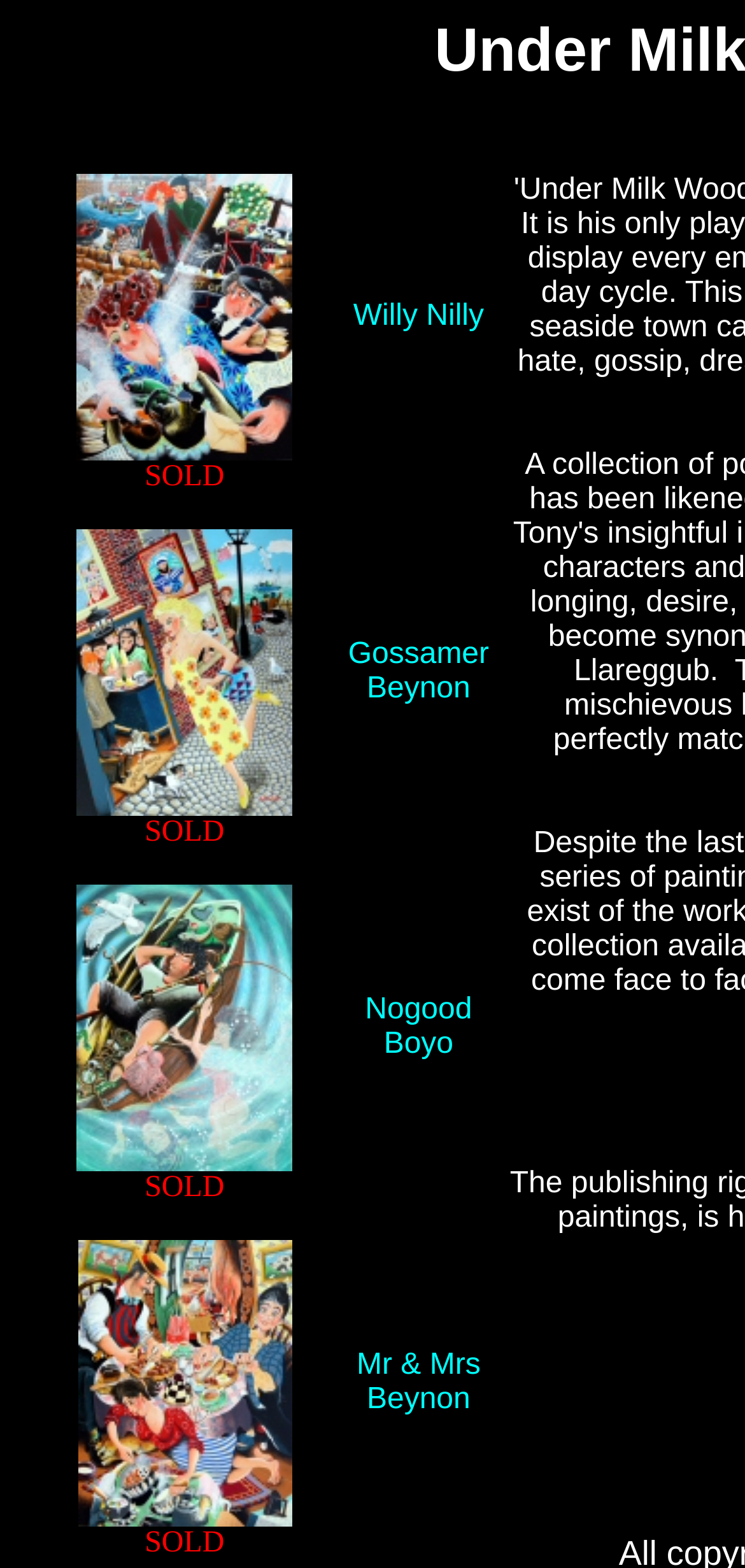Use one word or a short phrase to answer the question provided: 
What is the text of the first gridcell in the fifth row?

Gossamer Beynon